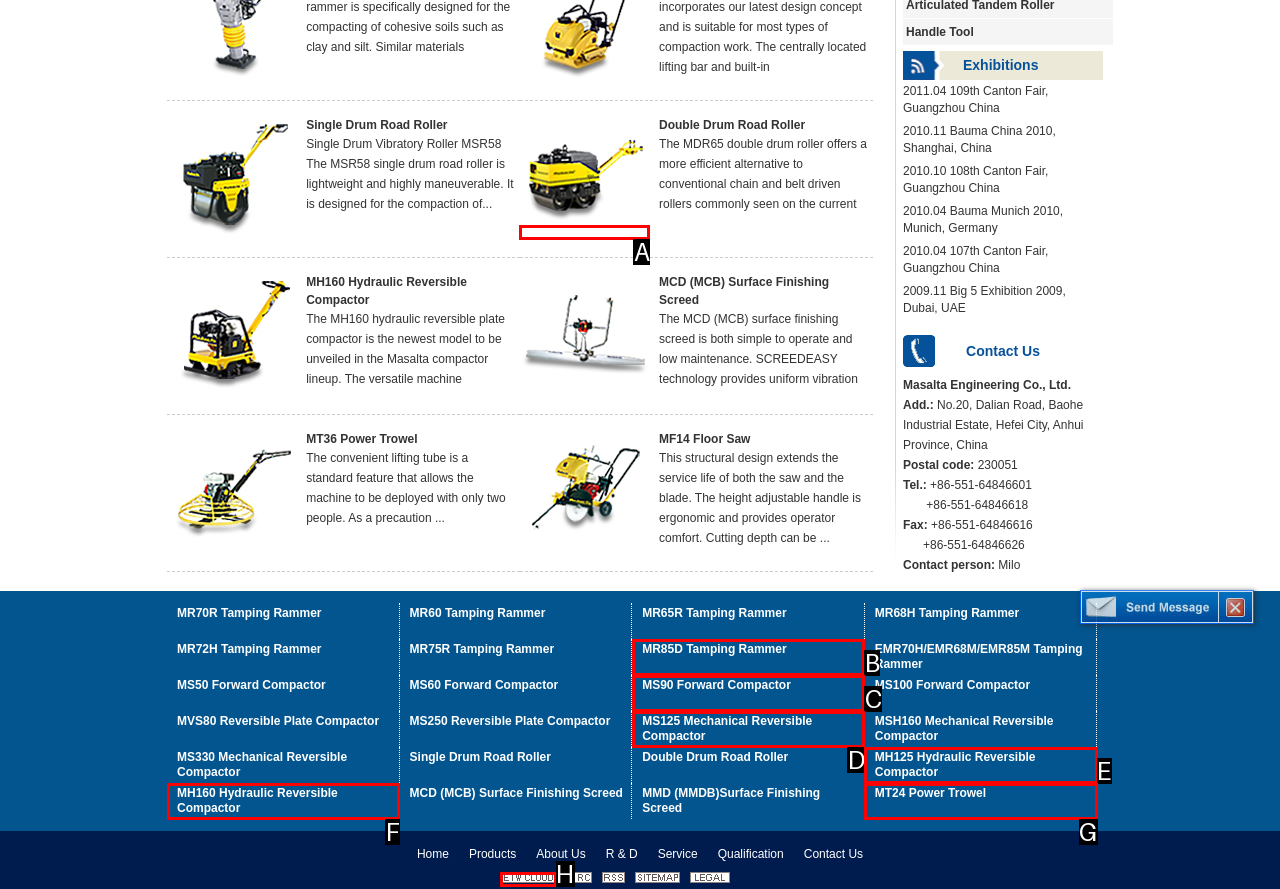Select the option that matches this description: title="ETW Cloud"
Answer by giving the letter of the chosen option.

H